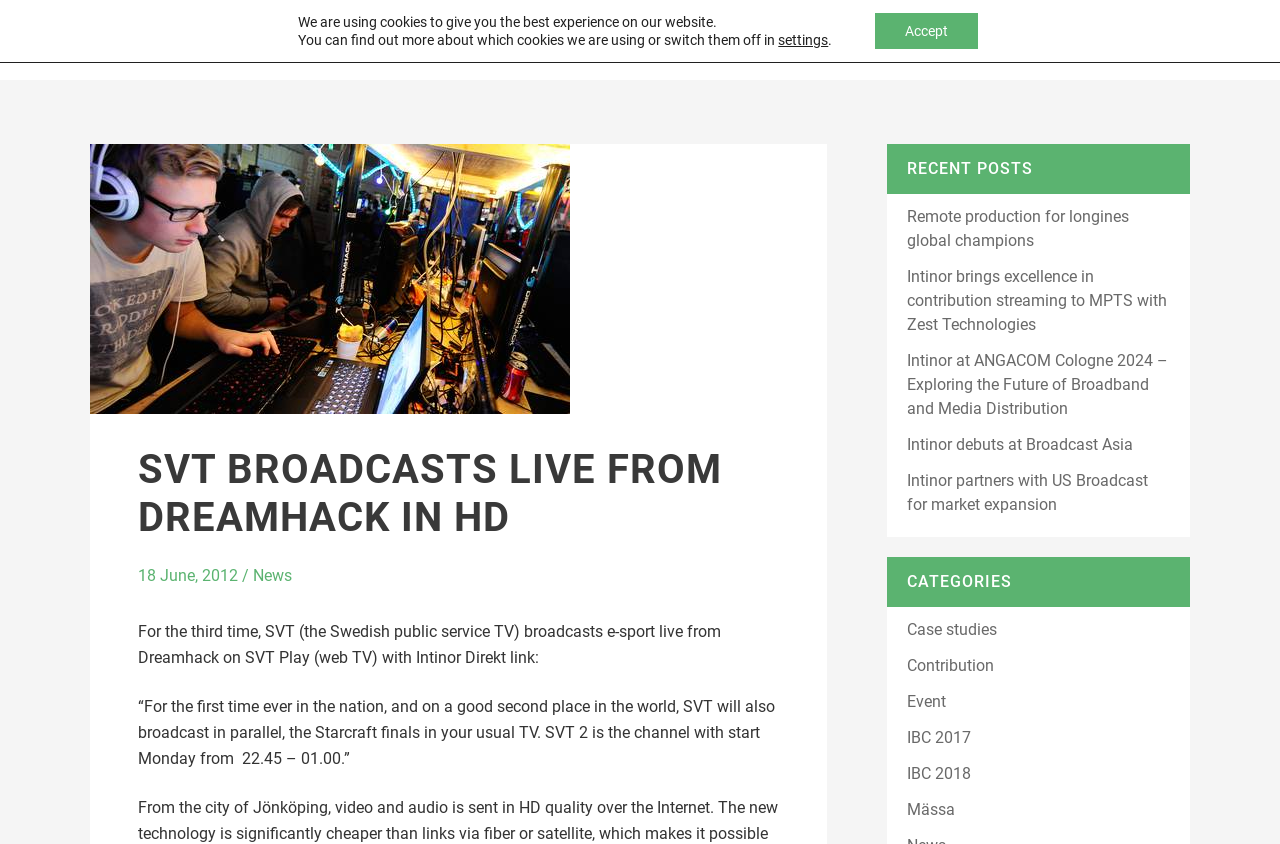Locate the bounding box coordinates of the clickable element to fulfill the following instruction: "Read the article by Christano Fernando". Provide the coordinates as four float numbers between 0 and 1 in the format [left, top, right, bottom].

None